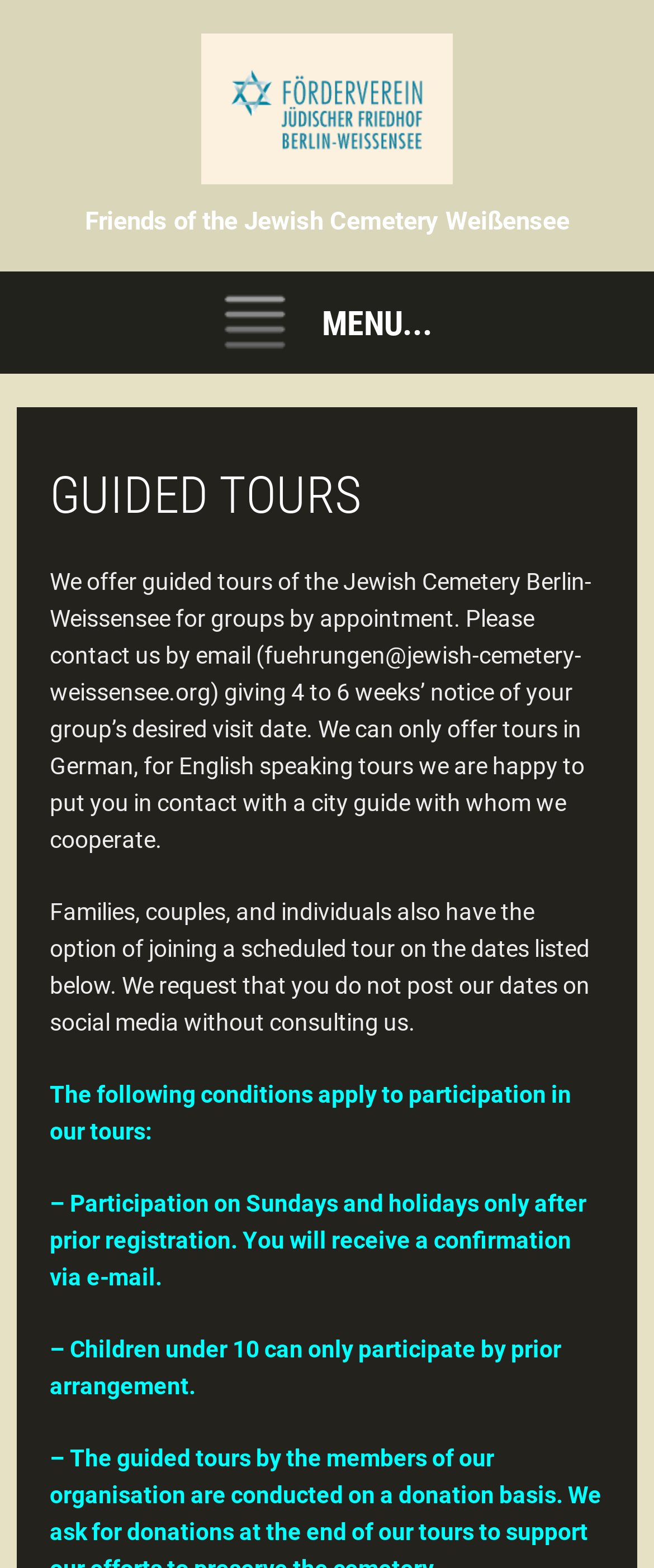What is the minimum age for participation in tours?
Please craft a detailed and exhaustive response to the question.

The webpage states '– Children under 10 can only participate by prior arrangement.' This suggests that children under the age of 10 are not normally allowed to participate in tours, but may be able to do so with prior arrangement.